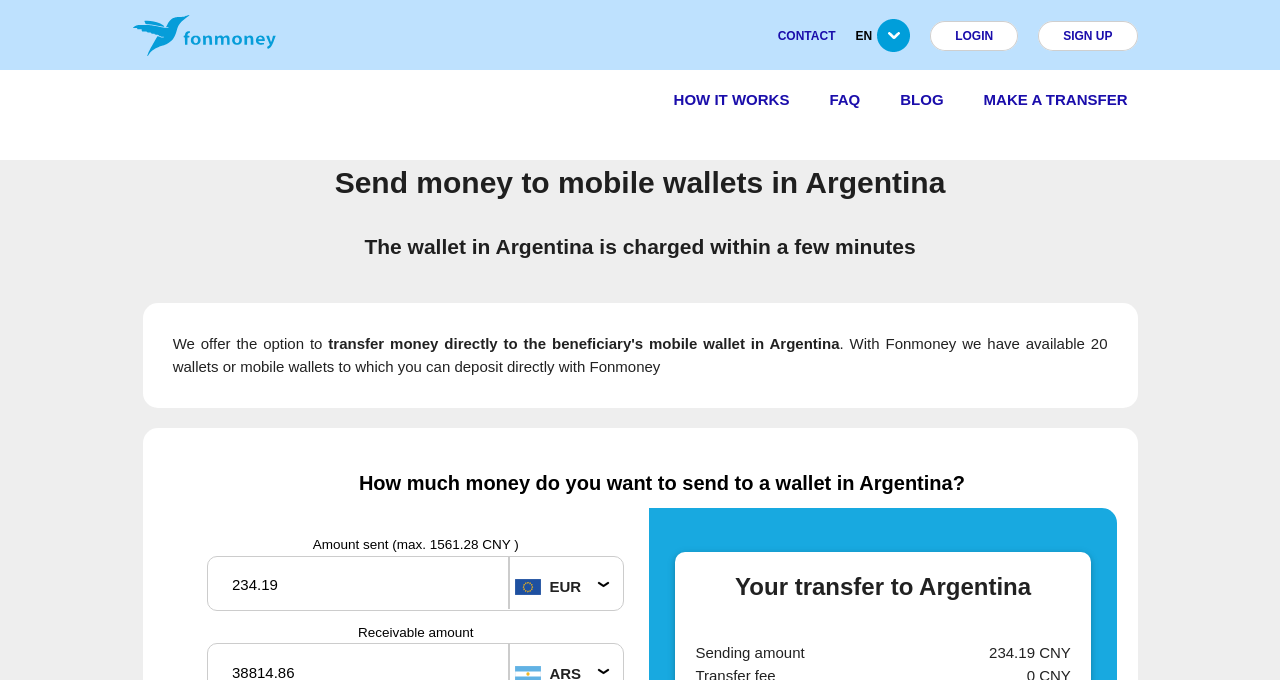Determine the bounding box coordinates (top-left x, top-left y, bottom-right x, bottom-right y) of the UI element described in the following text: alt="Fonmoney Logo"

[0.104, 0.061, 0.216, 0.086]